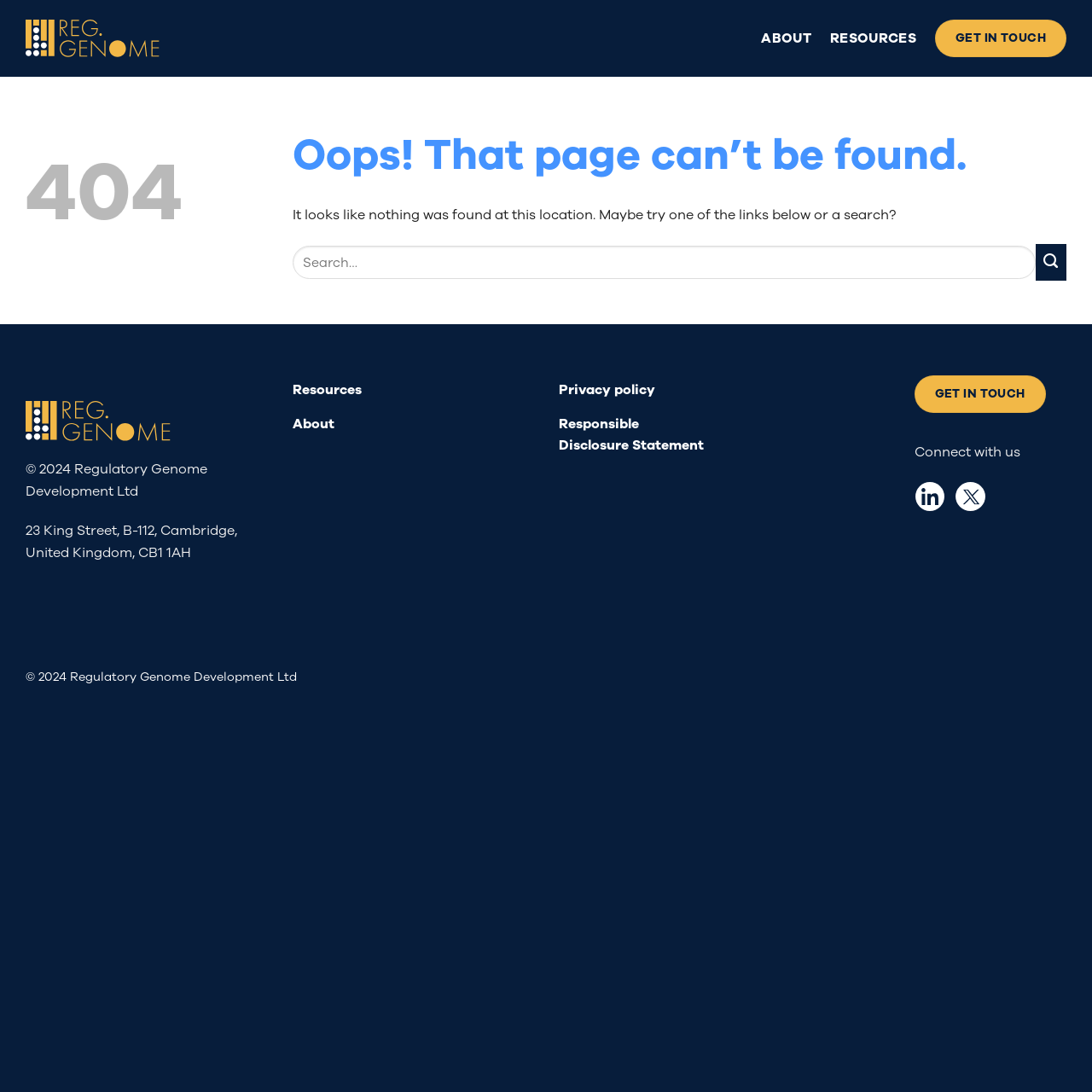Please mark the clickable region by giving the bounding box coordinates needed to complete this instruction: "go to RegGenome homepage".

[0.023, 0.018, 0.161, 0.053]